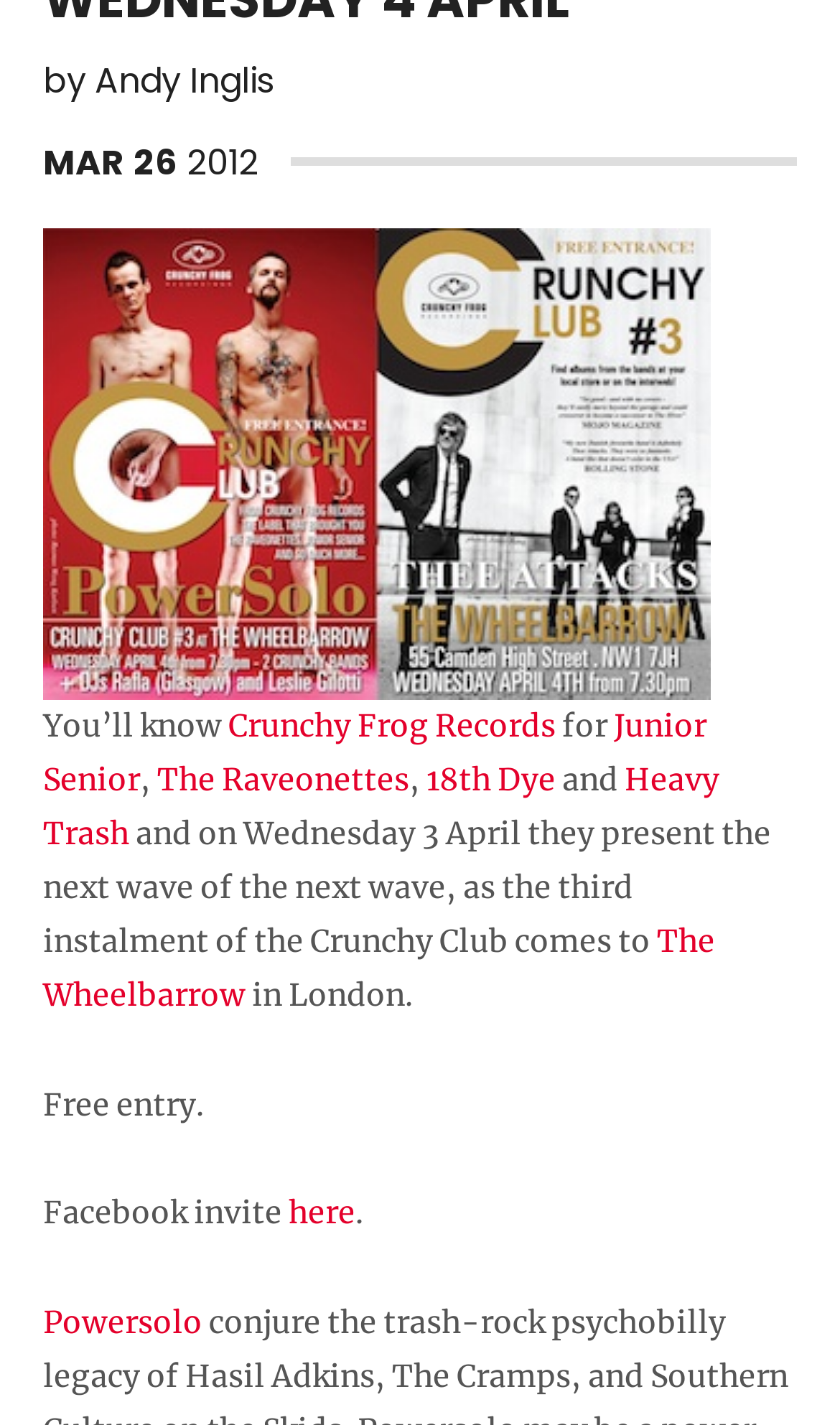Given the description "here", provide the bounding box coordinates of the corresponding UI element.

[0.344, 0.838, 0.423, 0.865]